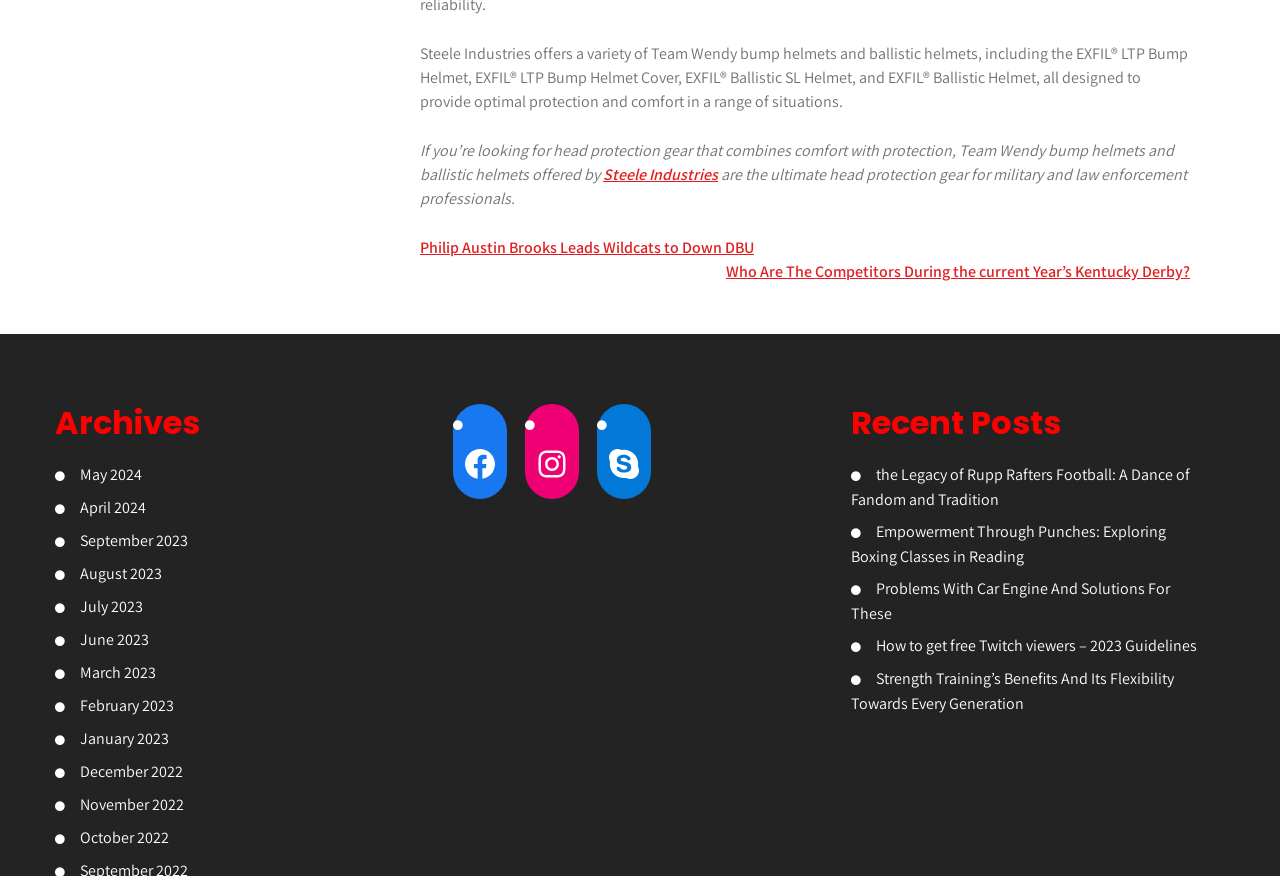Please locate the bounding box coordinates of the region I need to click to follow this instruction: "Read the post 'Philip Austin Brooks Leads Wildcats to Down DBU'".

[0.328, 0.271, 0.589, 0.295]